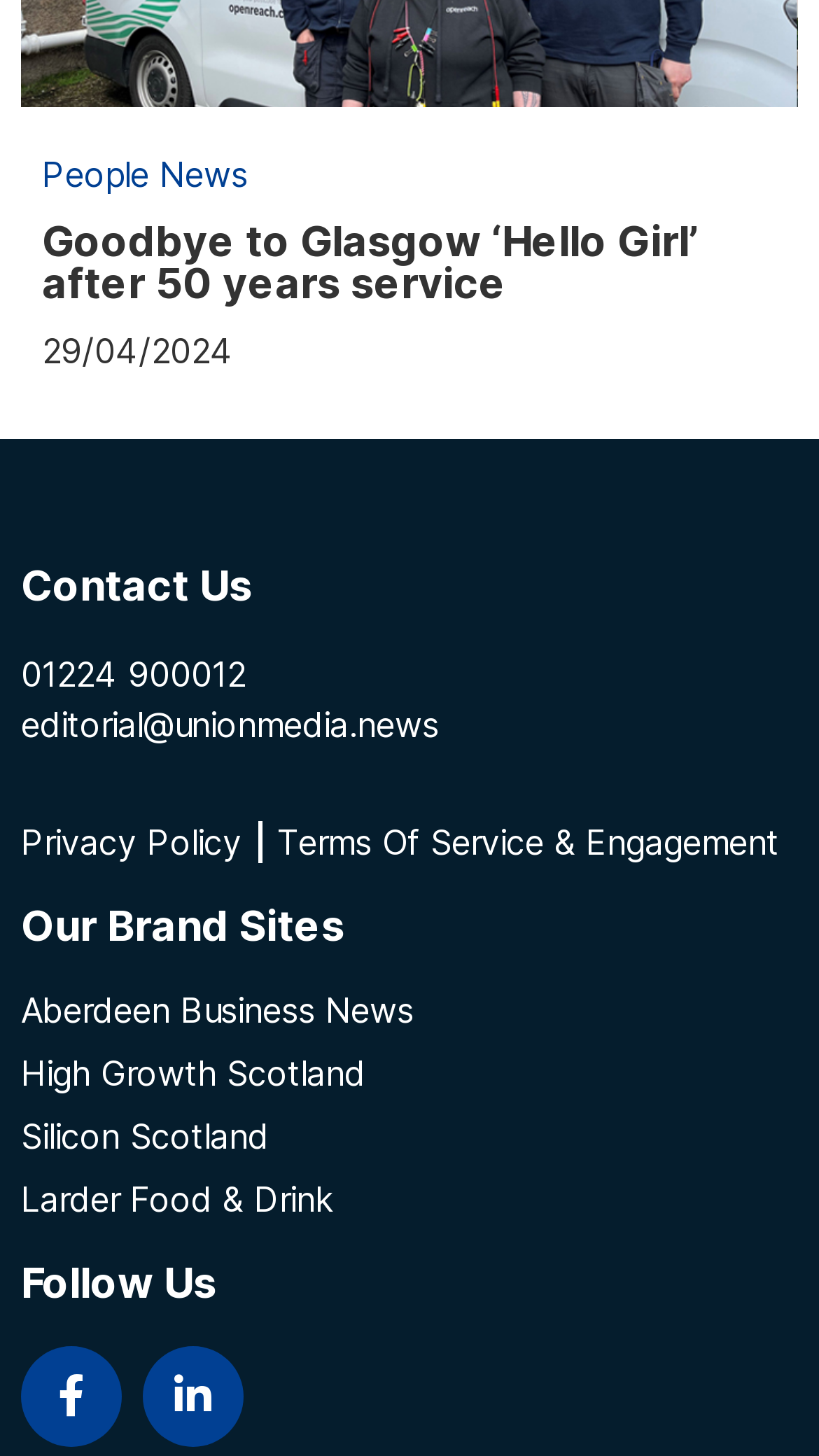Reply to the question with a single word or phrase:
What is the email address for editorial?

editorial@unionmedia.news